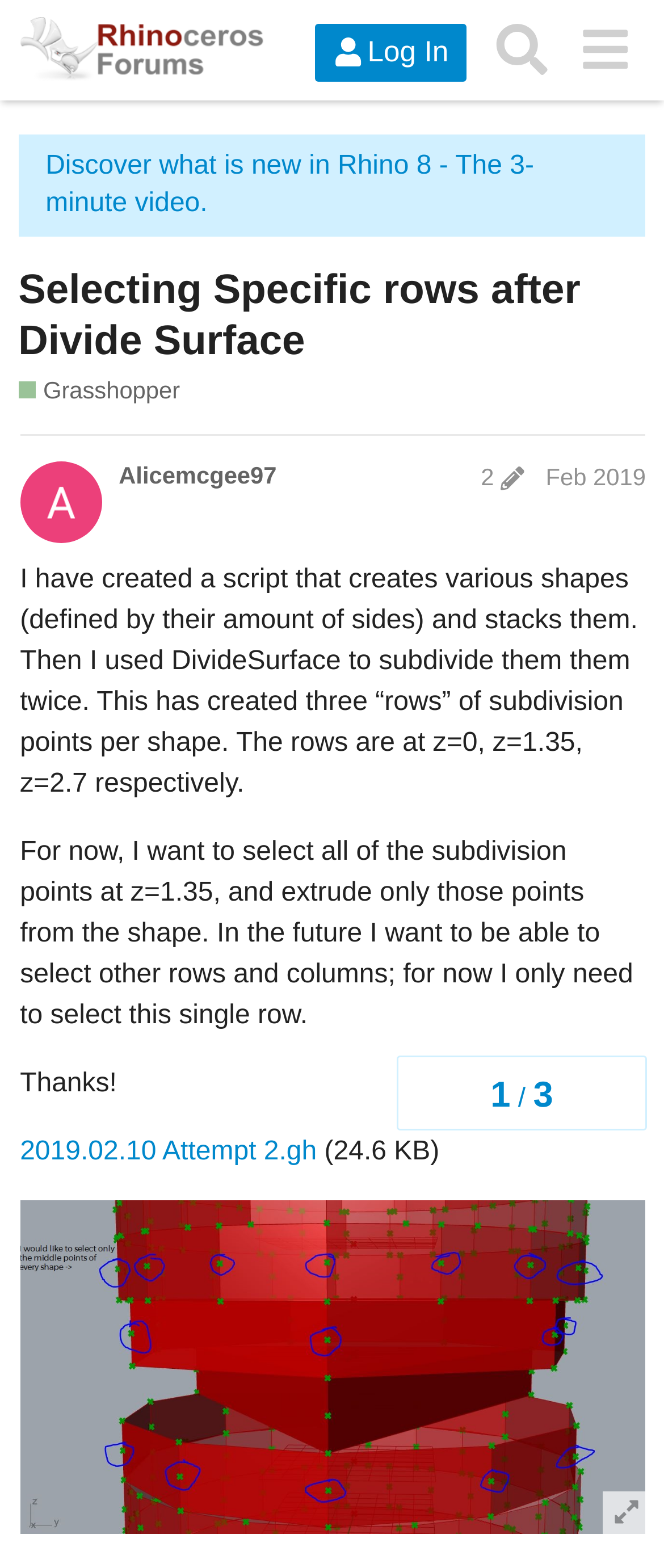Specify the bounding box coordinates for the region that must be clicked to perform the given instruction: "Search for topics".

[0.724, 0.005, 0.848, 0.058]